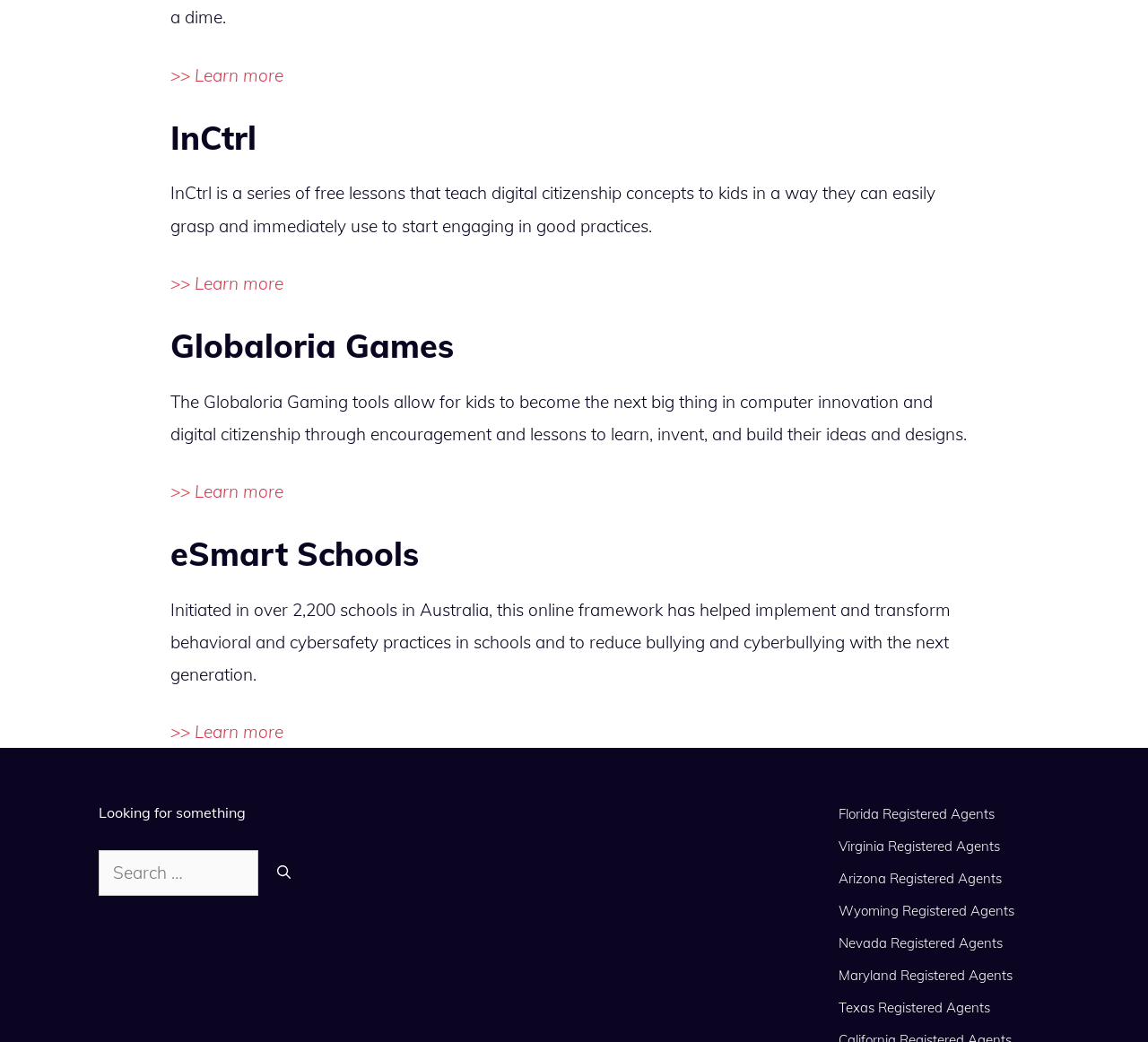Identify the bounding box coordinates of the section that should be clicked to achieve the task described: "Search for something".

[0.086, 0.816, 0.225, 0.86]